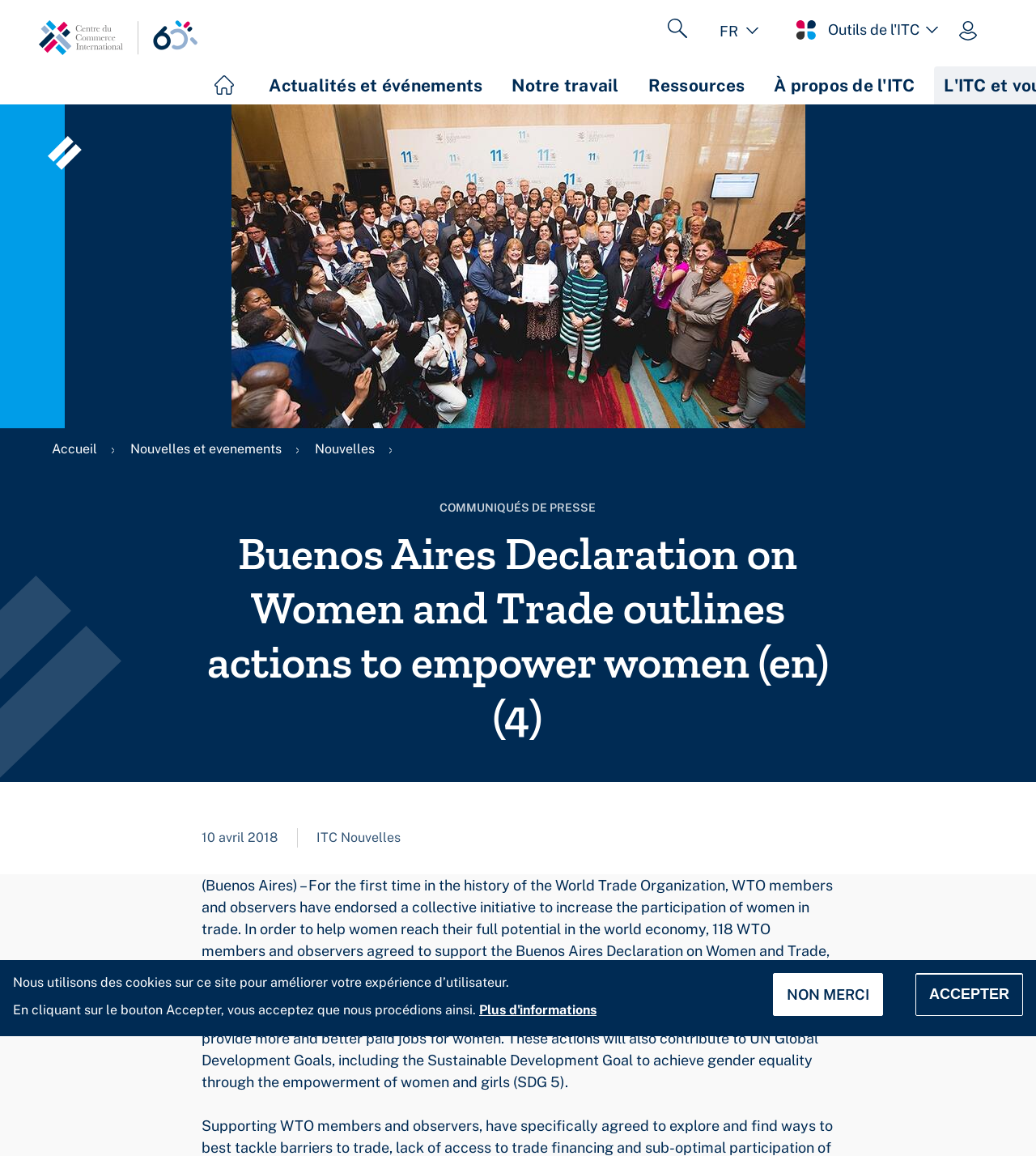Answer briefly with one word or phrase:
Where is the 'Accueil' link located?

Top left